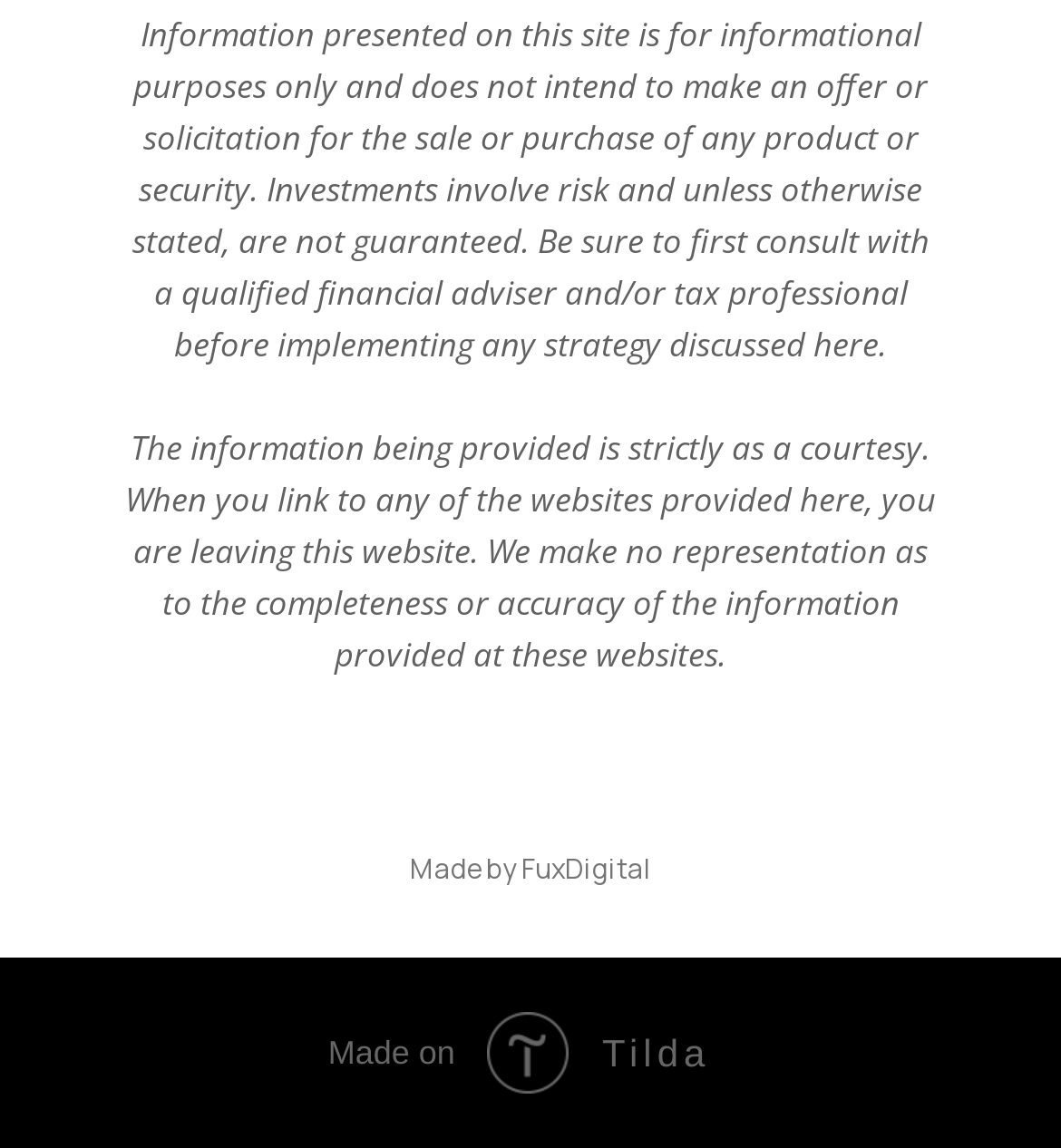Determine the bounding box for the HTML element described here: "Made on Tilda". The coordinates should be given as [left, top, right, bottom] with each number being a float between 0 and 1.

[0.0, 0.834, 1.0, 0.953]